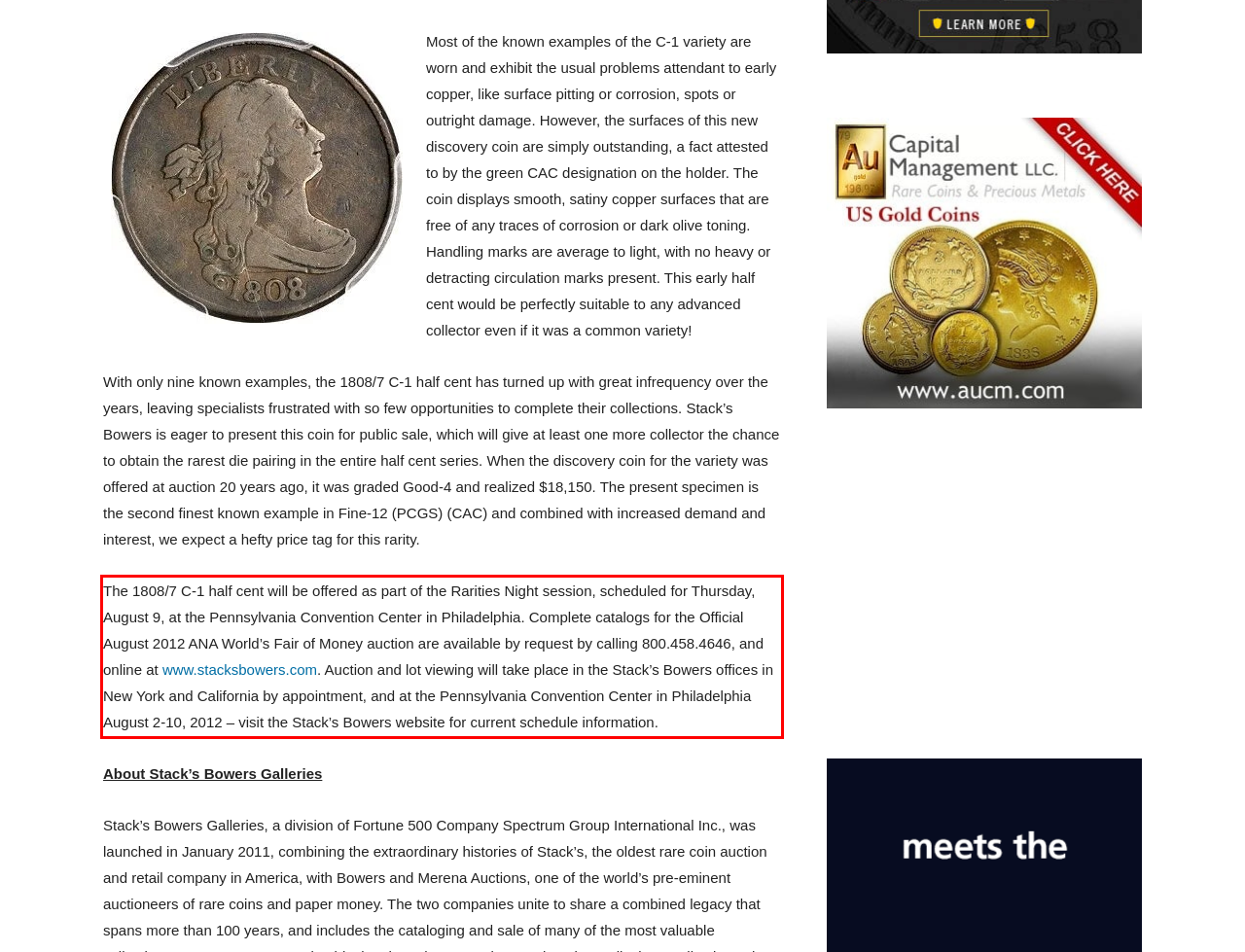Locate the red bounding box in the provided webpage screenshot and use OCR to determine the text content inside it.

The 1808/7 C-1 half cent will be offered as part of the Rarities Night session, scheduled for Thursday, August 9, at the Pennsylvania Convention Center in Philadelphia. Complete catalogs for the Official August 2012 ANA World’s Fair of Money auction are available by request by calling 800.458.4646, and online at www.stacksbowers.com. Auction and lot viewing will take place in the Stack’s Bowers offices in New York and California by appointment, and at the Pennsylvania Convention Center in Philadelphia August 2-10, 2012 – visit the Stack’s Bowers website for current schedule information.